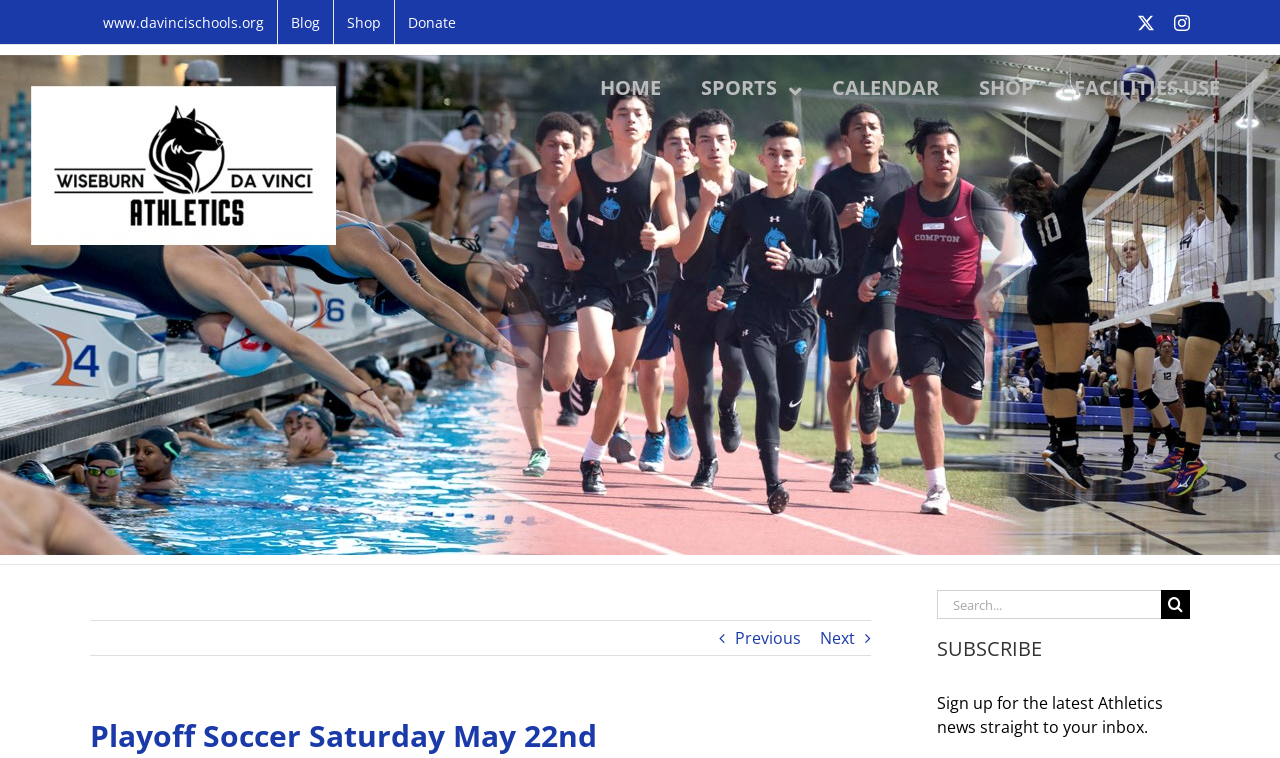Find the bounding box coordinates for the element that must be clicked to complete the instruction: "Search for something". The coordinates should be four float numbers between 0 and 1, indicated as [left, top, right, bottom].

None